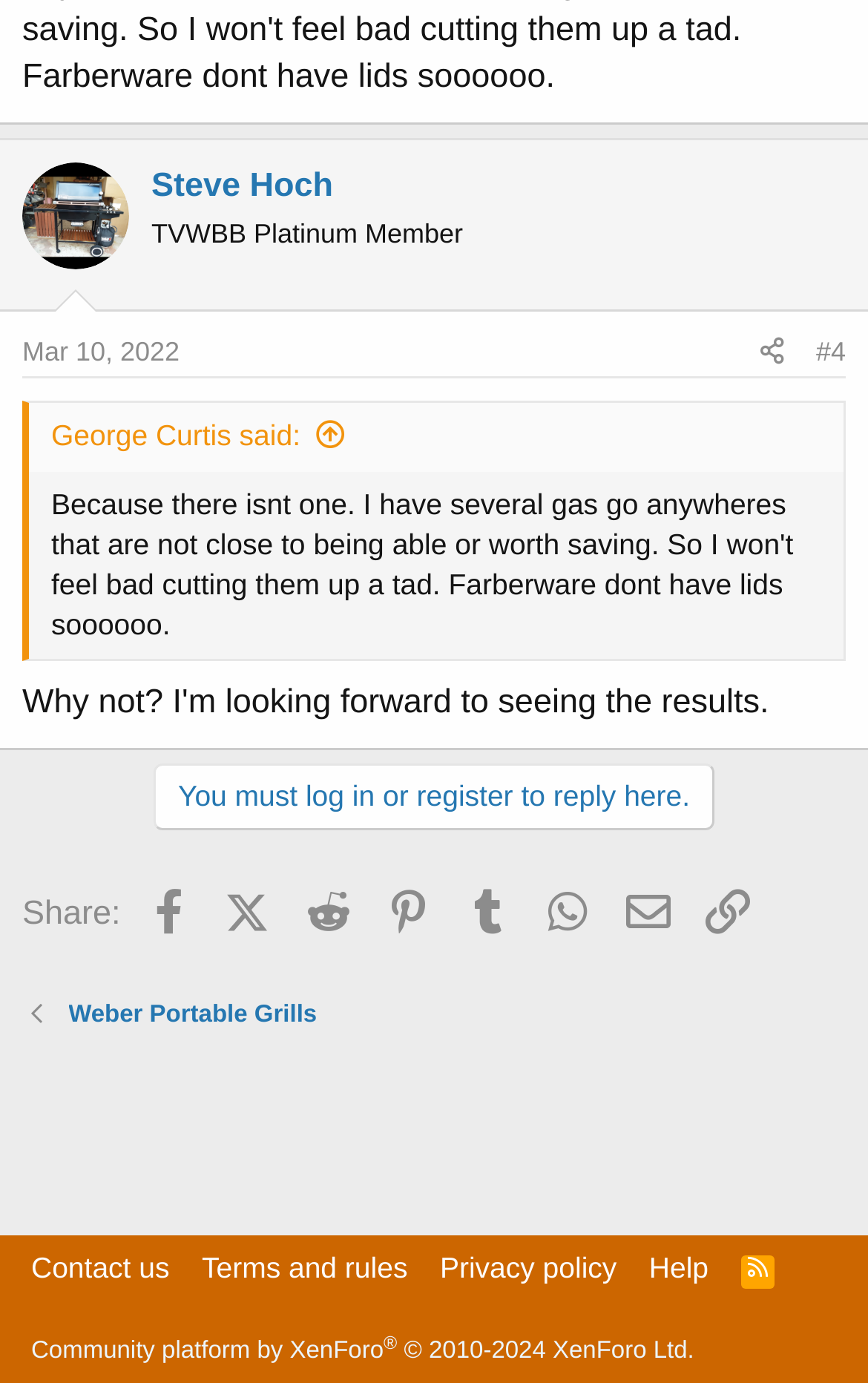What is the date of the post?
Look at the image and respond with a single word or a short phrase.

Mar 10, 2022